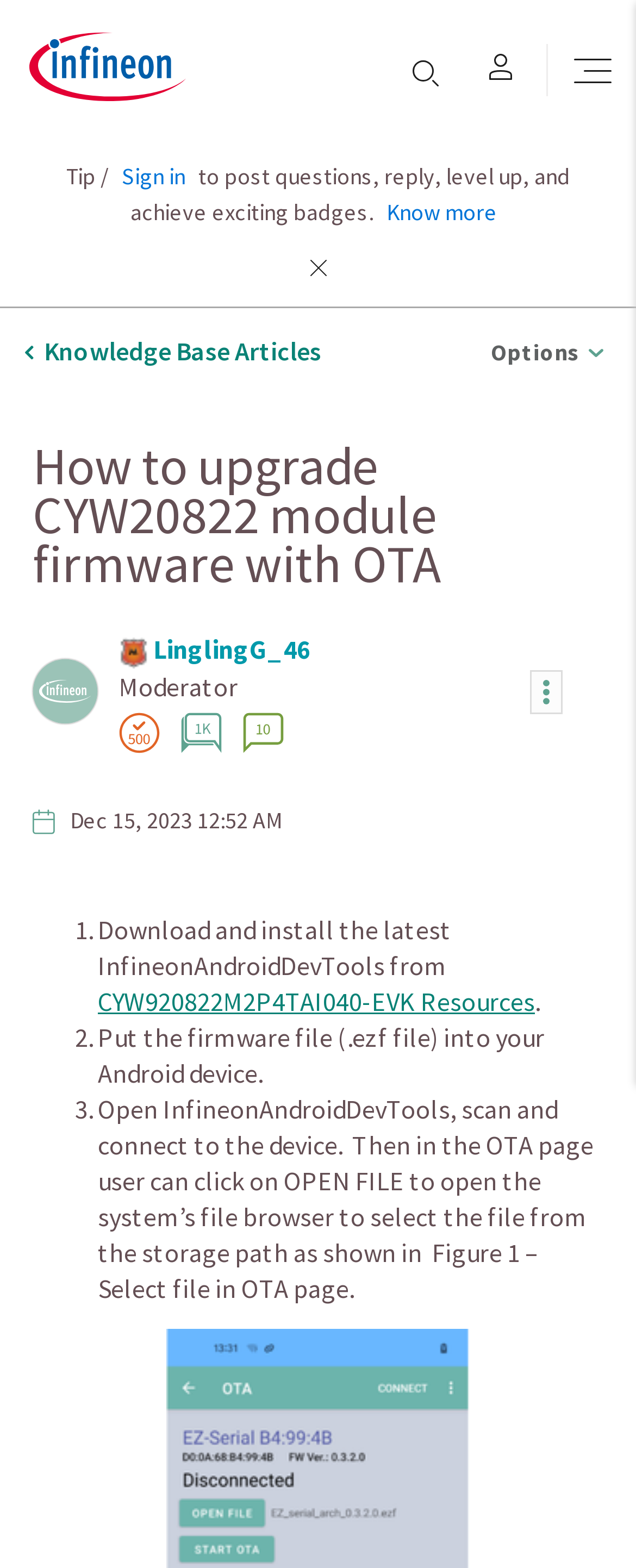Please specify the bounding box coordinates of the region to click in order to perform the following instruction: "Click on the CYW920822M2P4TAI040-EVK Resources link".

[0.154, 0.628, 0.841, 0.649]